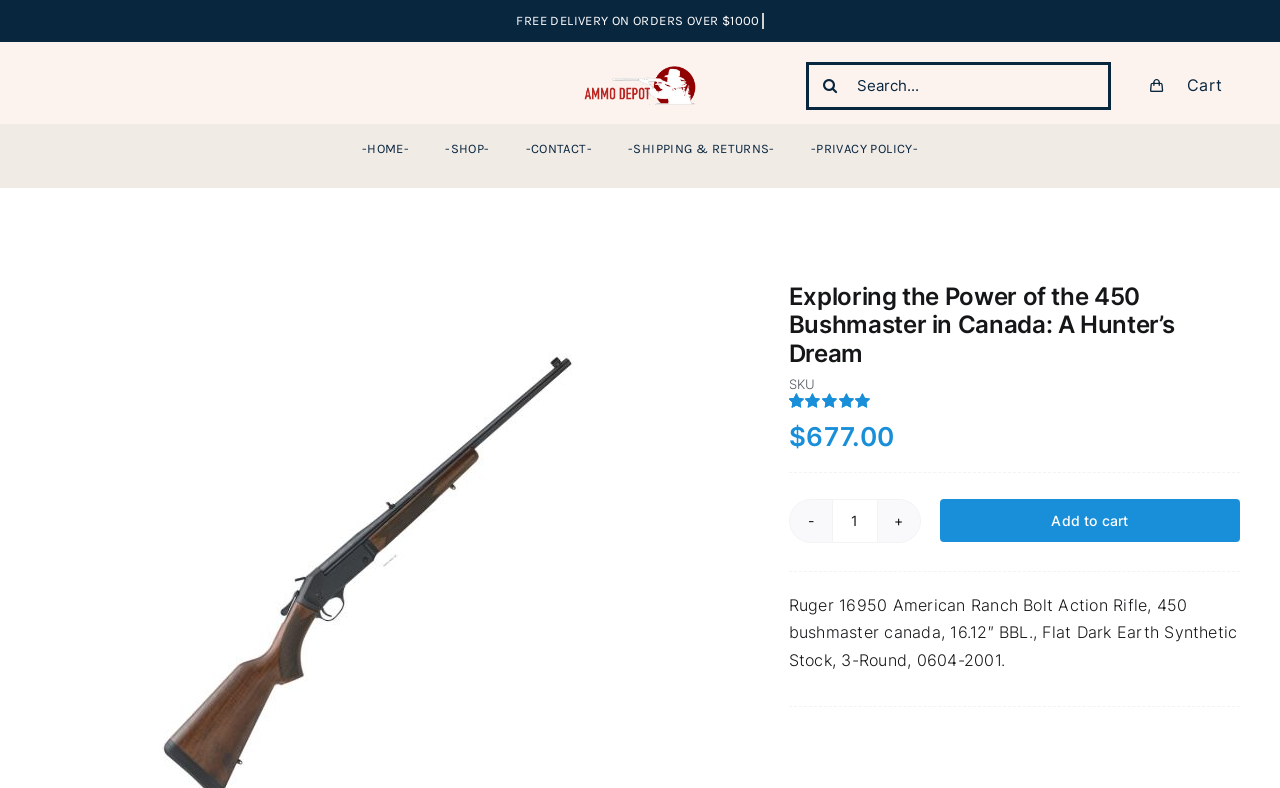What is the rating of the product based on customer reviews?
Refer to the image and provide a thorough answer to the question.

The rating of the product based on customer reviews can be found in the product details section, where it is listed as 'Rated 5.00 out of 5' with an image of 5 stars.